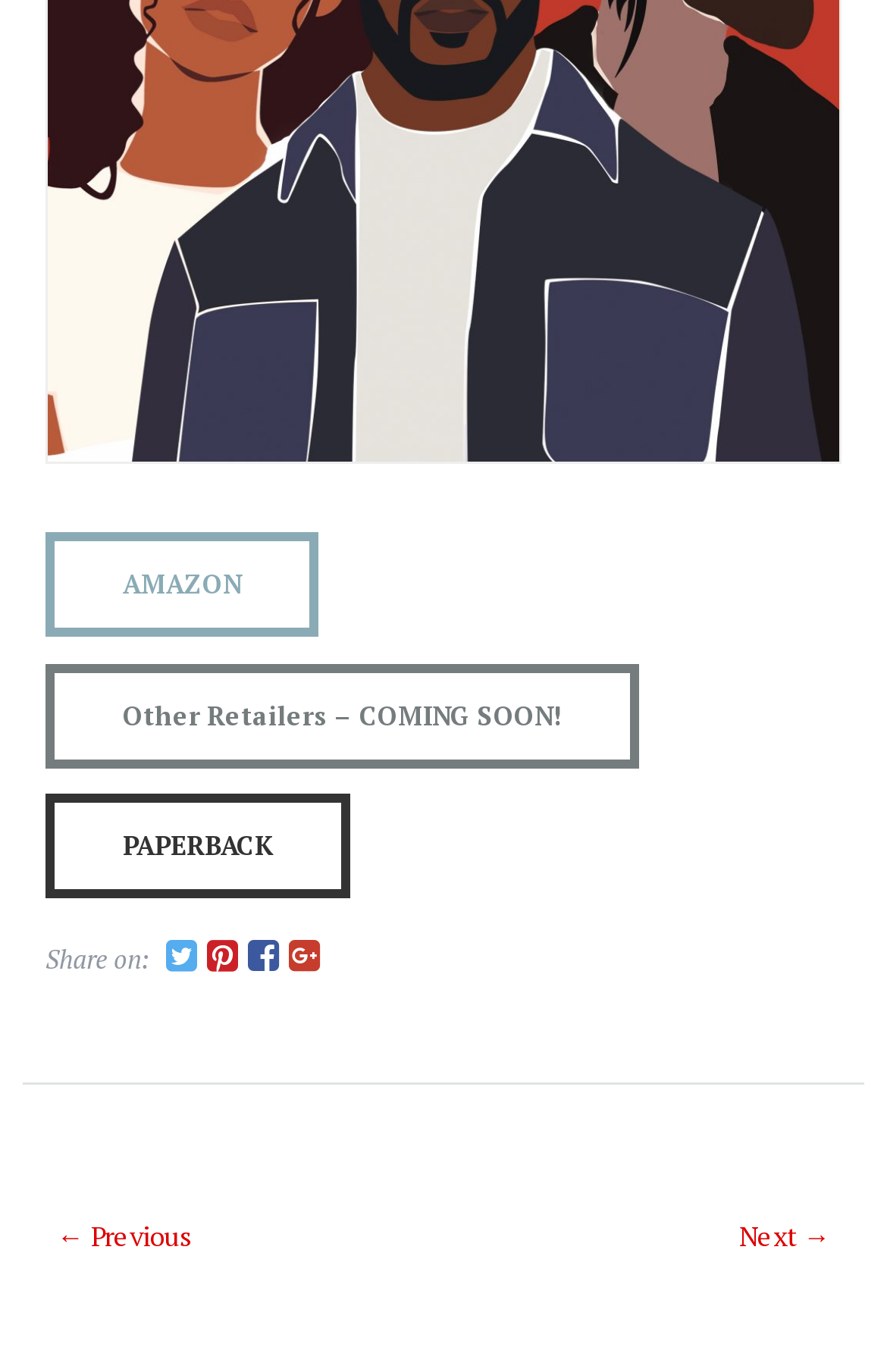Use the details in the image to answer the question thoroughly: 
What is the first retailer mentioned?

The first link on the webpage is 'AMAZON', which suggests that it is the first retailer mentioned.